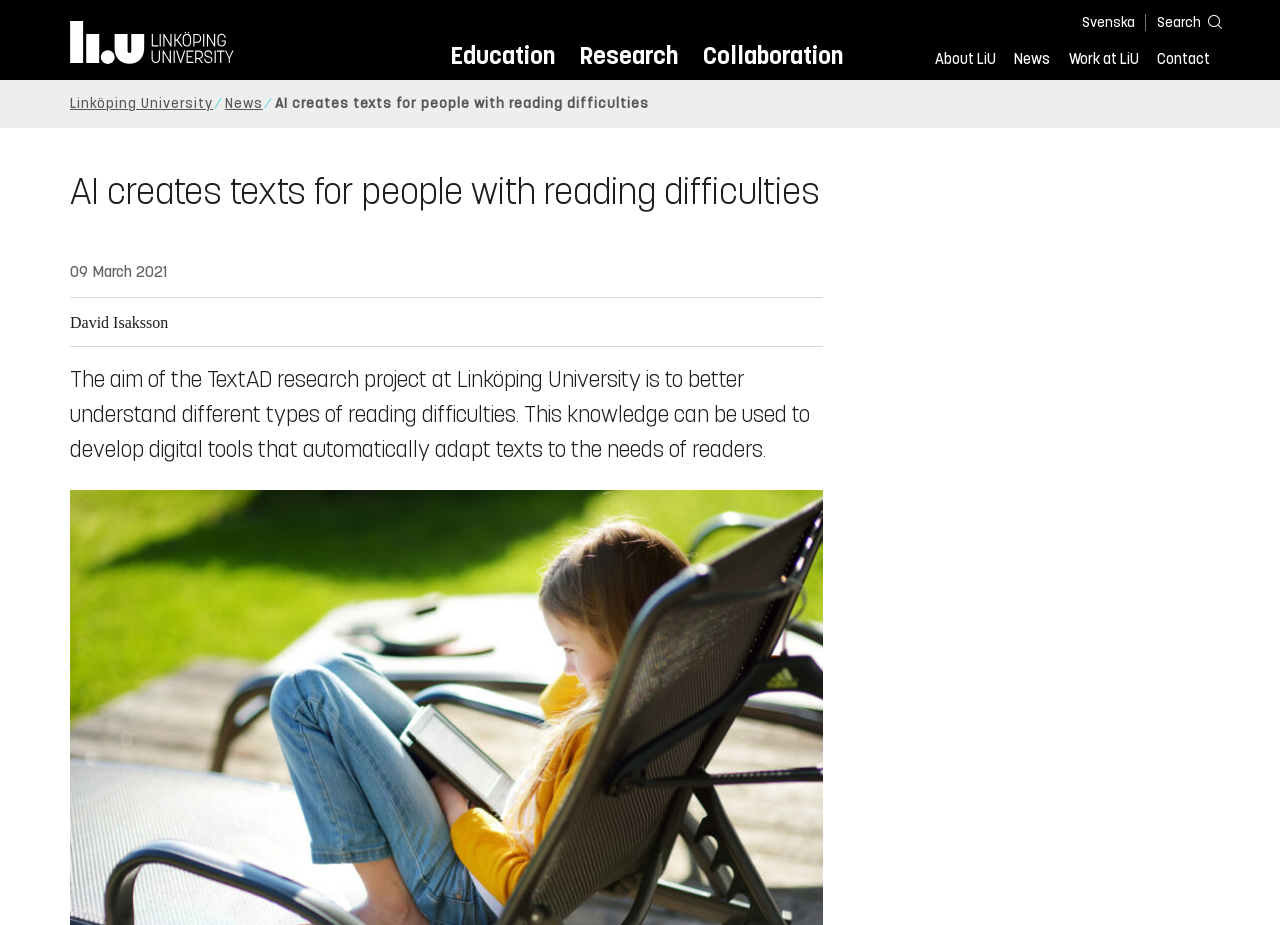Kindly provide the bounding box coordinates of the section you need to click on to fulfill the given instruction: "learn about 'TextAD research project'".

[0.055, 0.395, 0.633, 0.5]